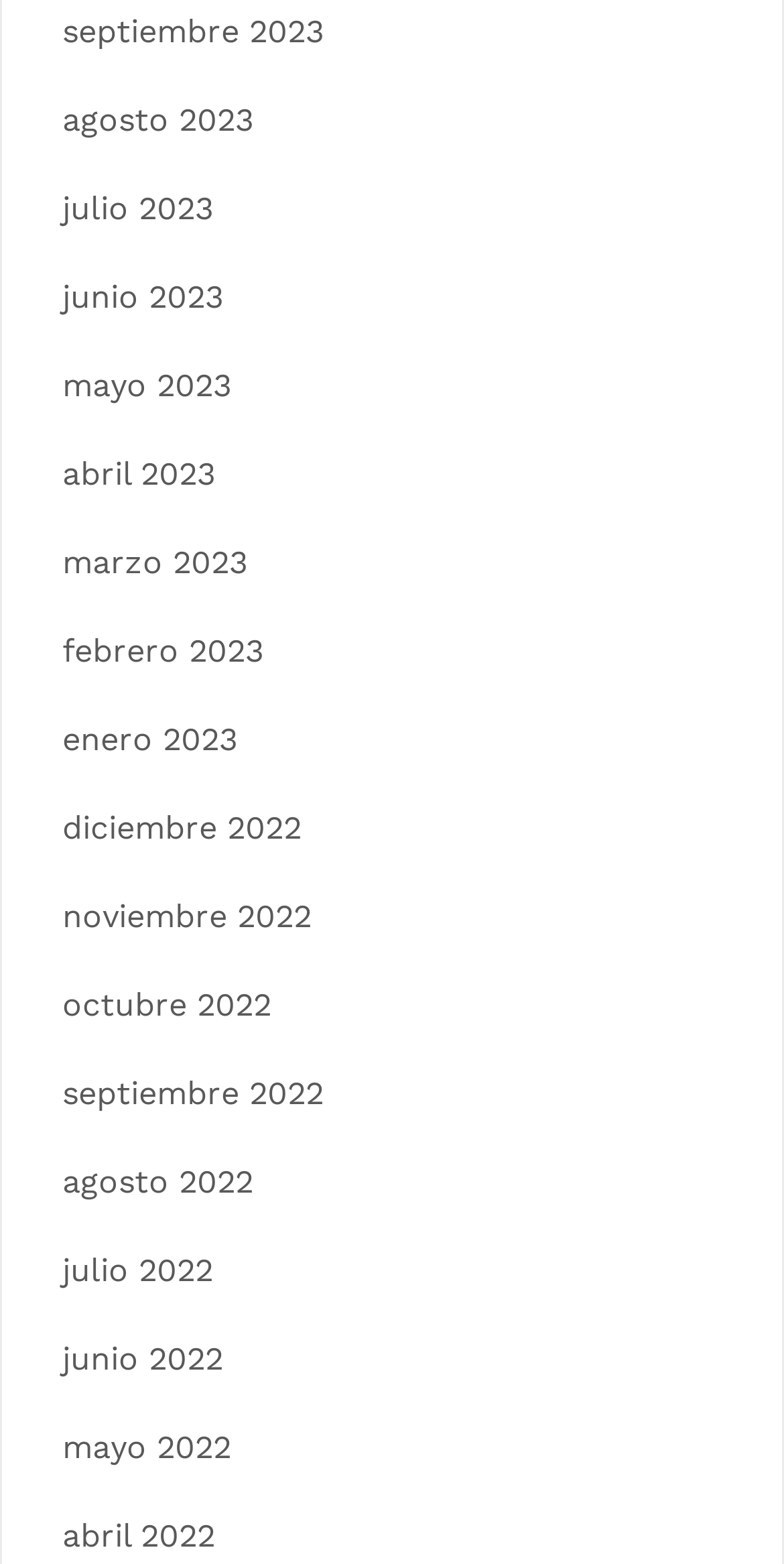How many links are there on the webpage?
By examining the image, provide a one-word or phrase answer.

18